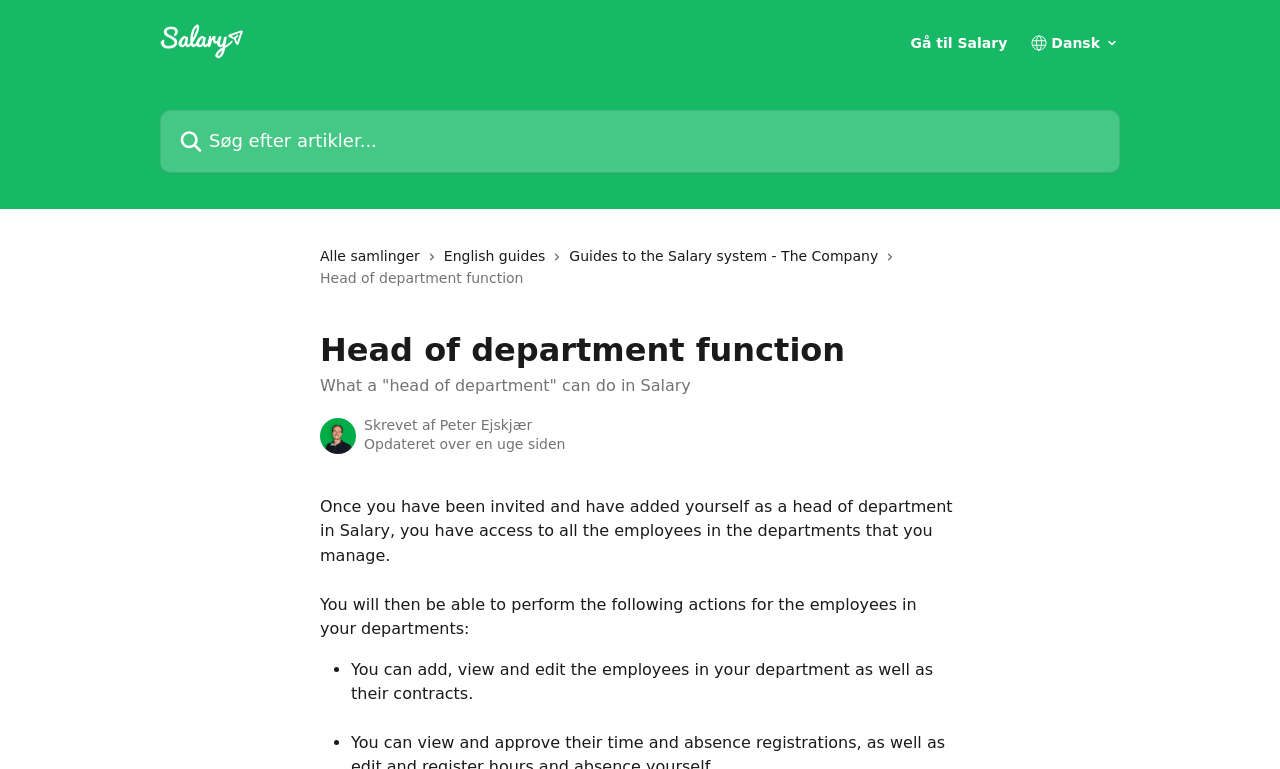Bounding box coordinates should be in the format (top-left x, top-left y, bottom-right x, bottom-right y) and all values should be floating point numbers between 0 and 1. Determine the bounding box coordinate for the UI element described as: English guides

[0.347, 0.318, 0.432, 0.347]